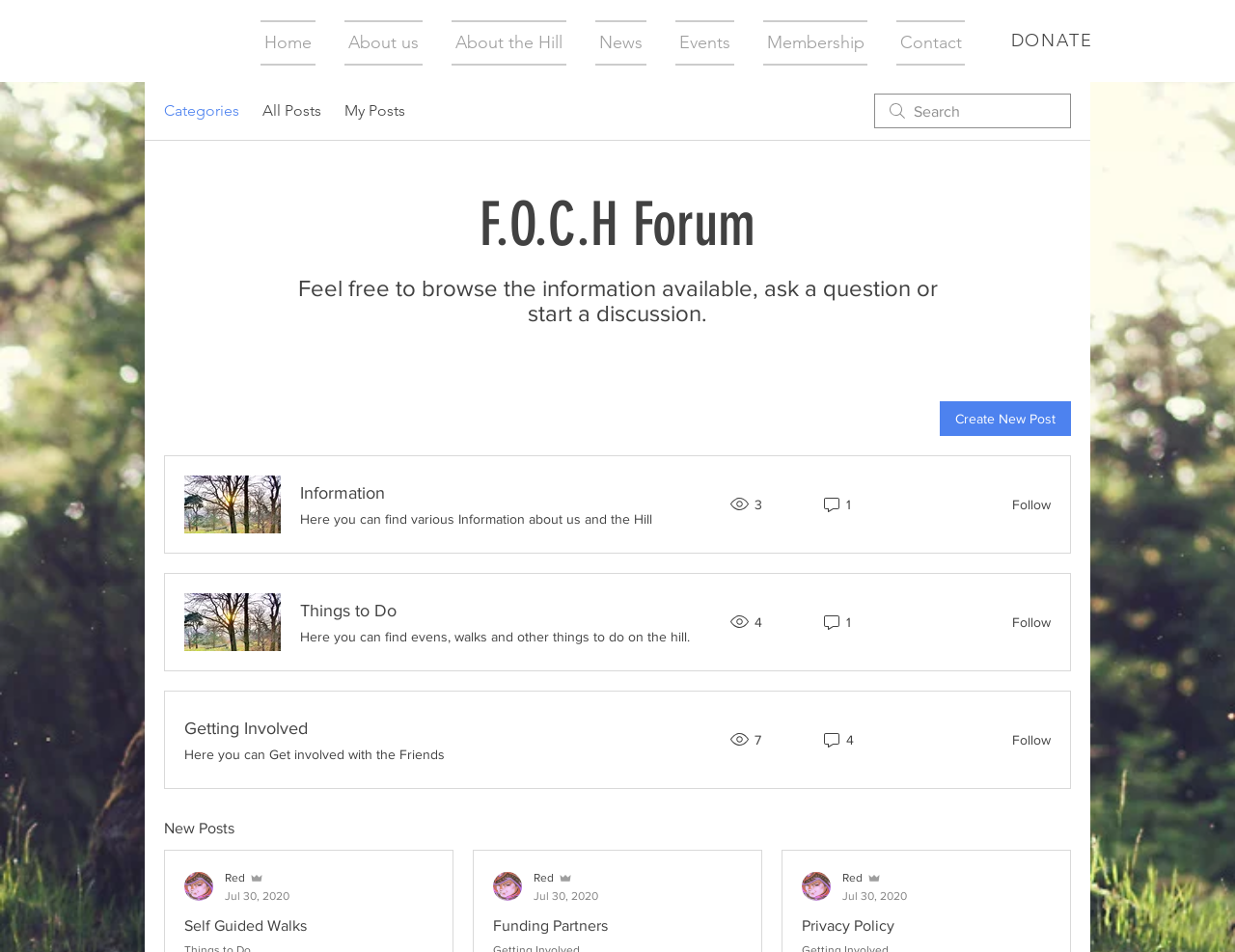Please identify the bounding box coordinates of the element on the webpage that should be clicked to follow this instruction: "Search for something in the forum". The bounding box coordinates should be given as four float numbers between 0 and 1, formatted as [left, top, right, bottom].

[0.708, 0.098, 0.867, 0.135]